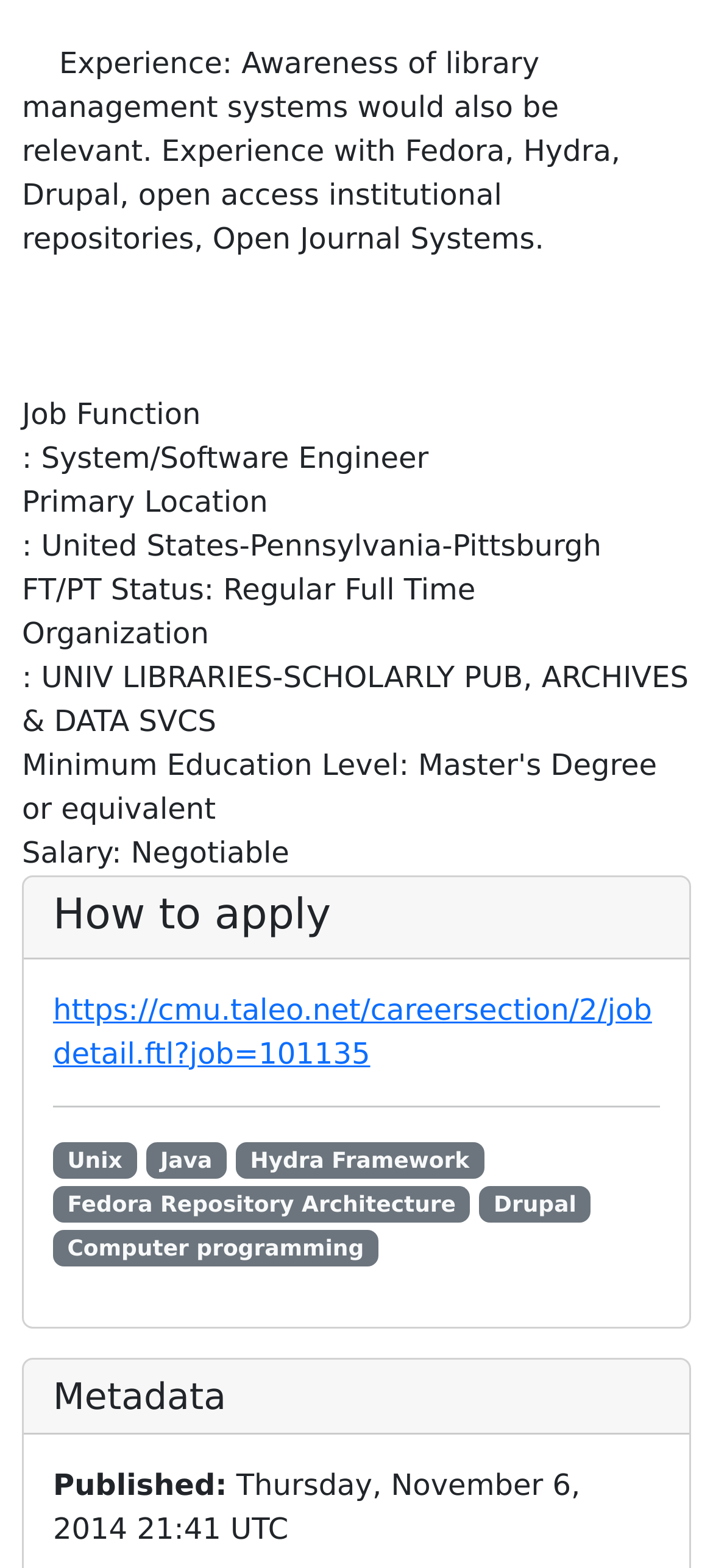Provide the bounding box coordinates of the HTML element this sentence describes: "civil war". The bounding box coordinates consist of four float numbers between 0 and 1, i.e., [left, top, right, bottom].

None